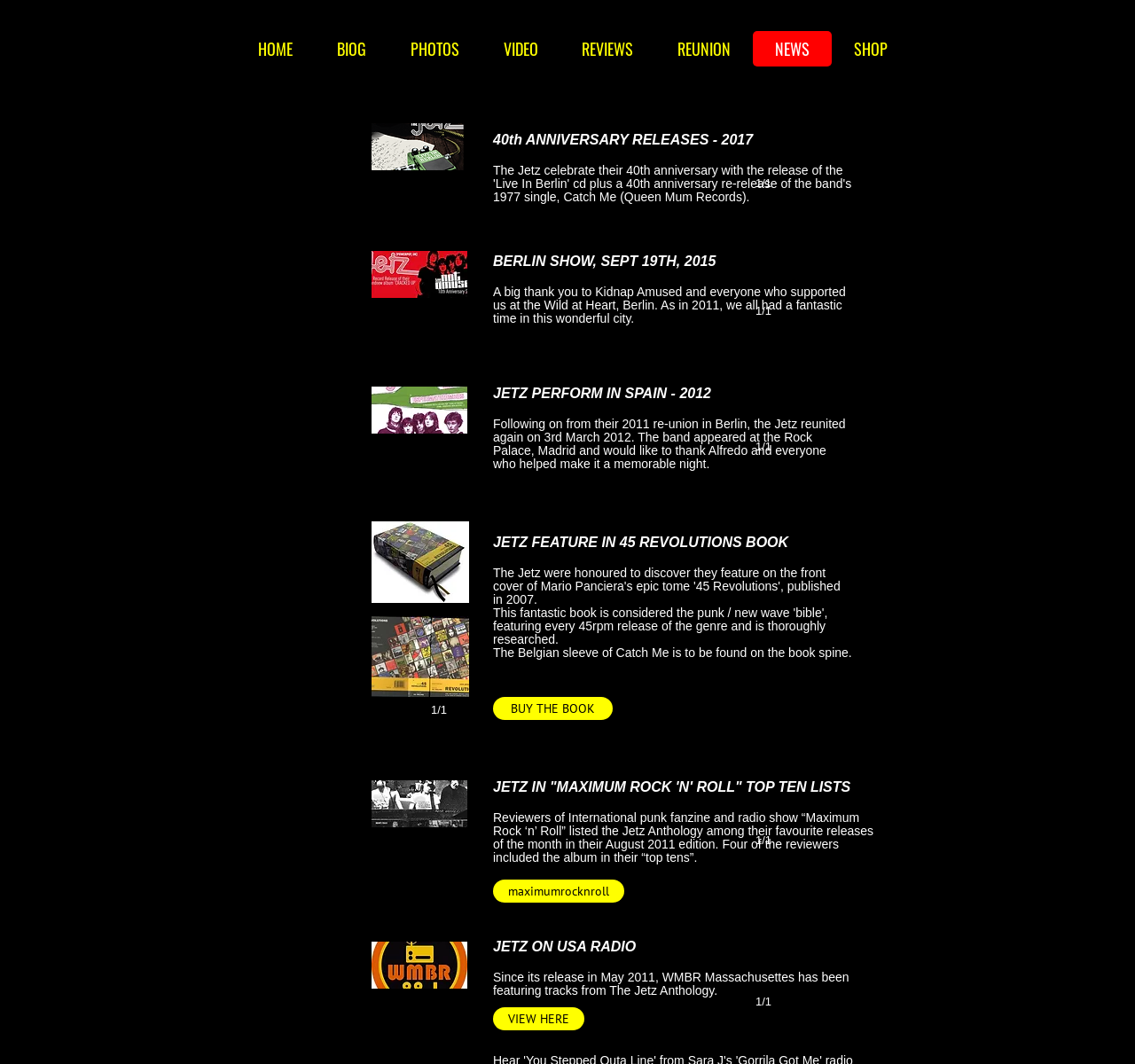Give a short answer to this question using one word or a phrase:
What is the name of the fanzine that listed the Jetz Anthology among their favourite releases of the month?

Maximum Rock 'n' Roll